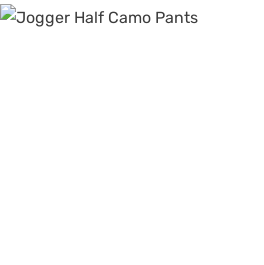When are these pants ideal to wear?
Look at the image and construct a detailed response to the question.

According to the caption, the Jogger Half Camo Pants are ideal for daytime wear, allowing for a relaxed yet chic appearance.